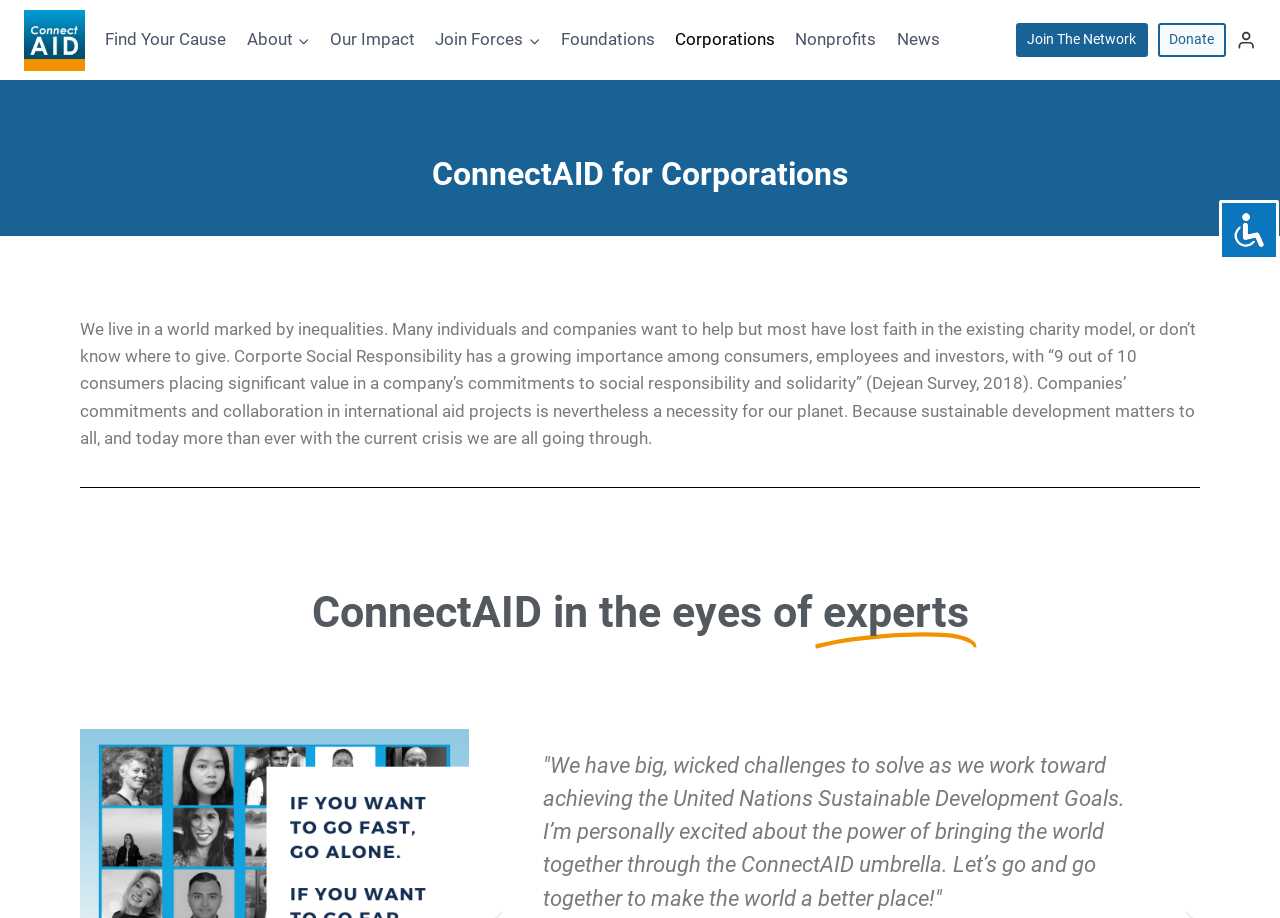Determine the bounding box coordinates of the area to click in order to meet this instruction: "Go to About".

[0.185, 0.018, 0.25, 0.069]